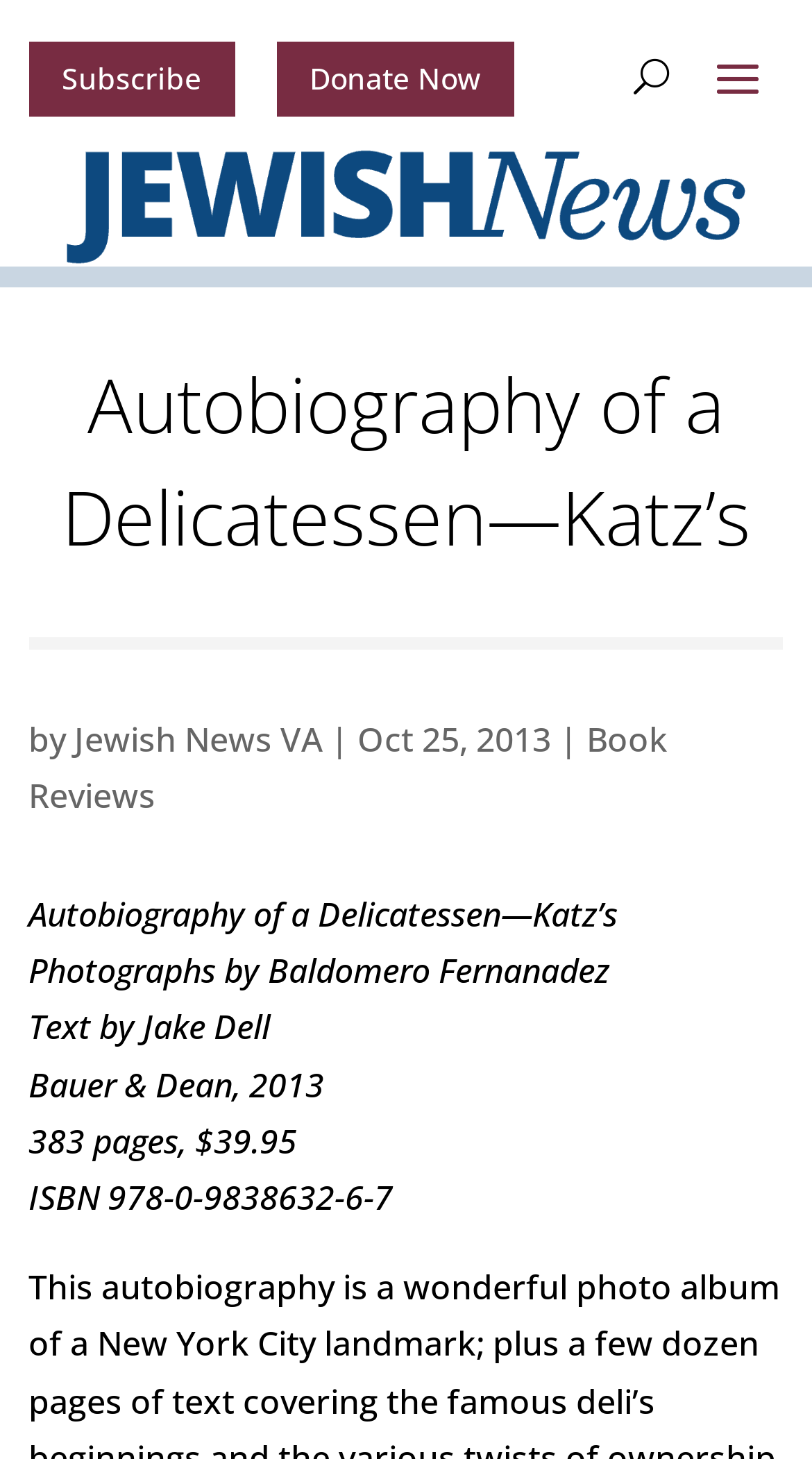What is the price of the book?
Utilize the image to construct a detailed and well-explained answer.

I found the answer by looking at the text '383 pages, $39.95' which is located below the main heading of the webpage.